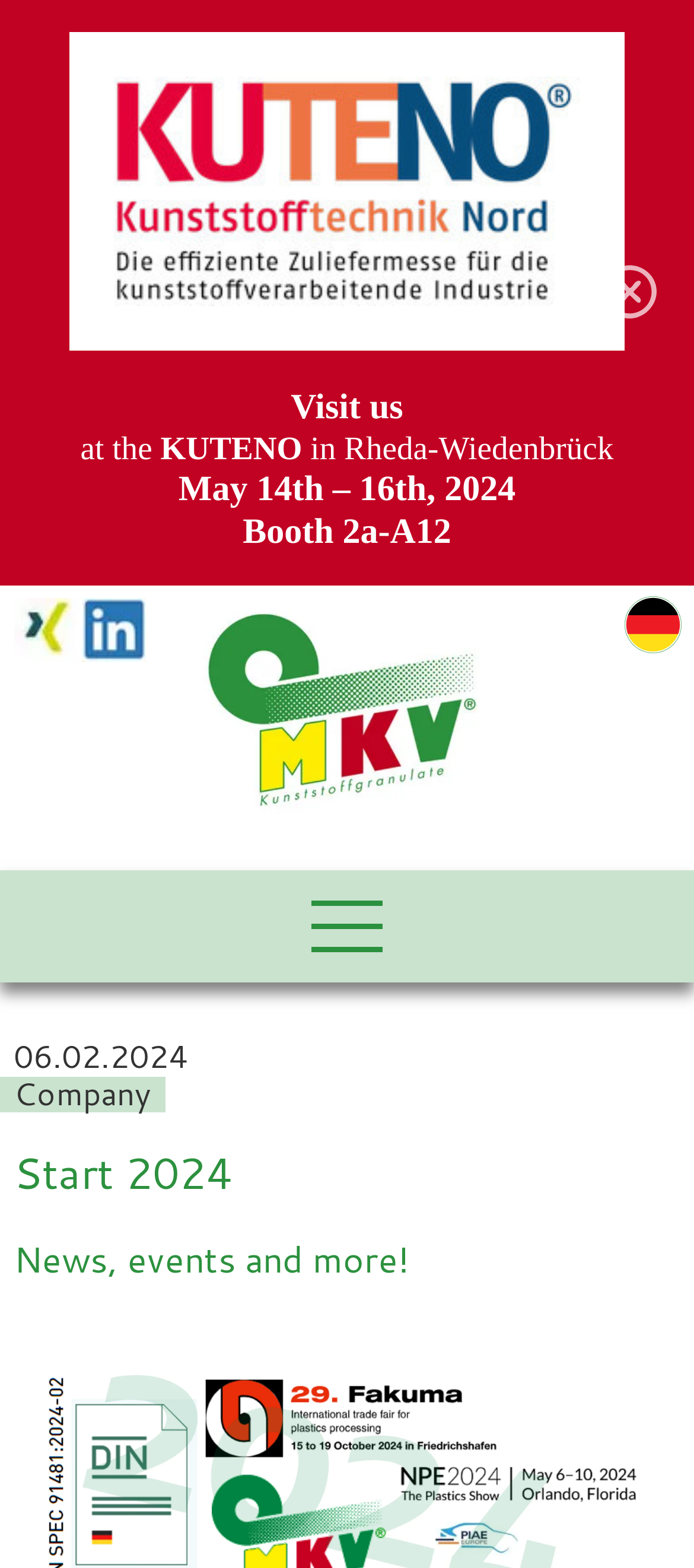Identify the bounding box of the UI component described as: "title="Visit our LinkedIn pages"".

[0.114, 0.387, 0.212, 0.413]